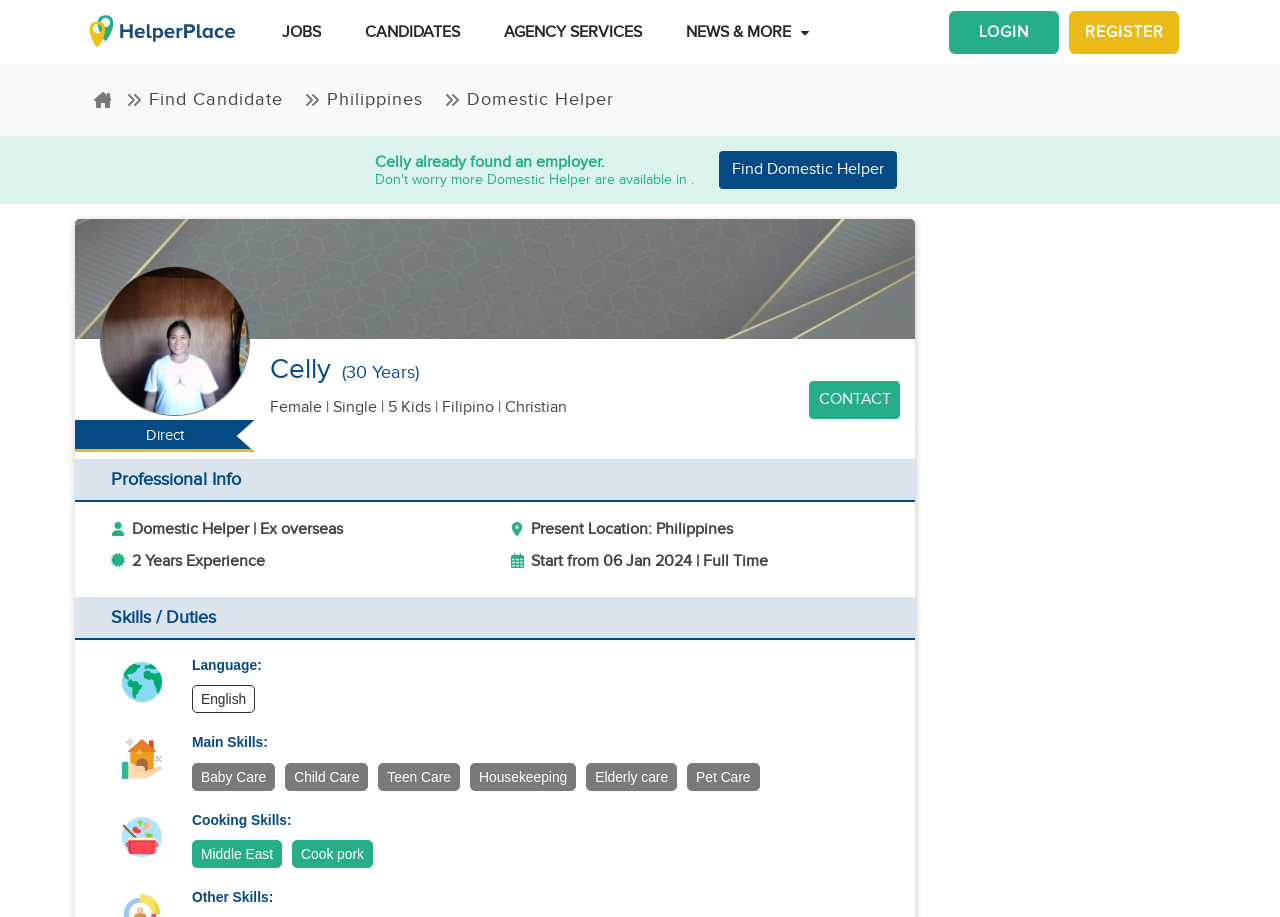Give the bounding box coordinates for the element described by: "Commercial Insurance News".

None